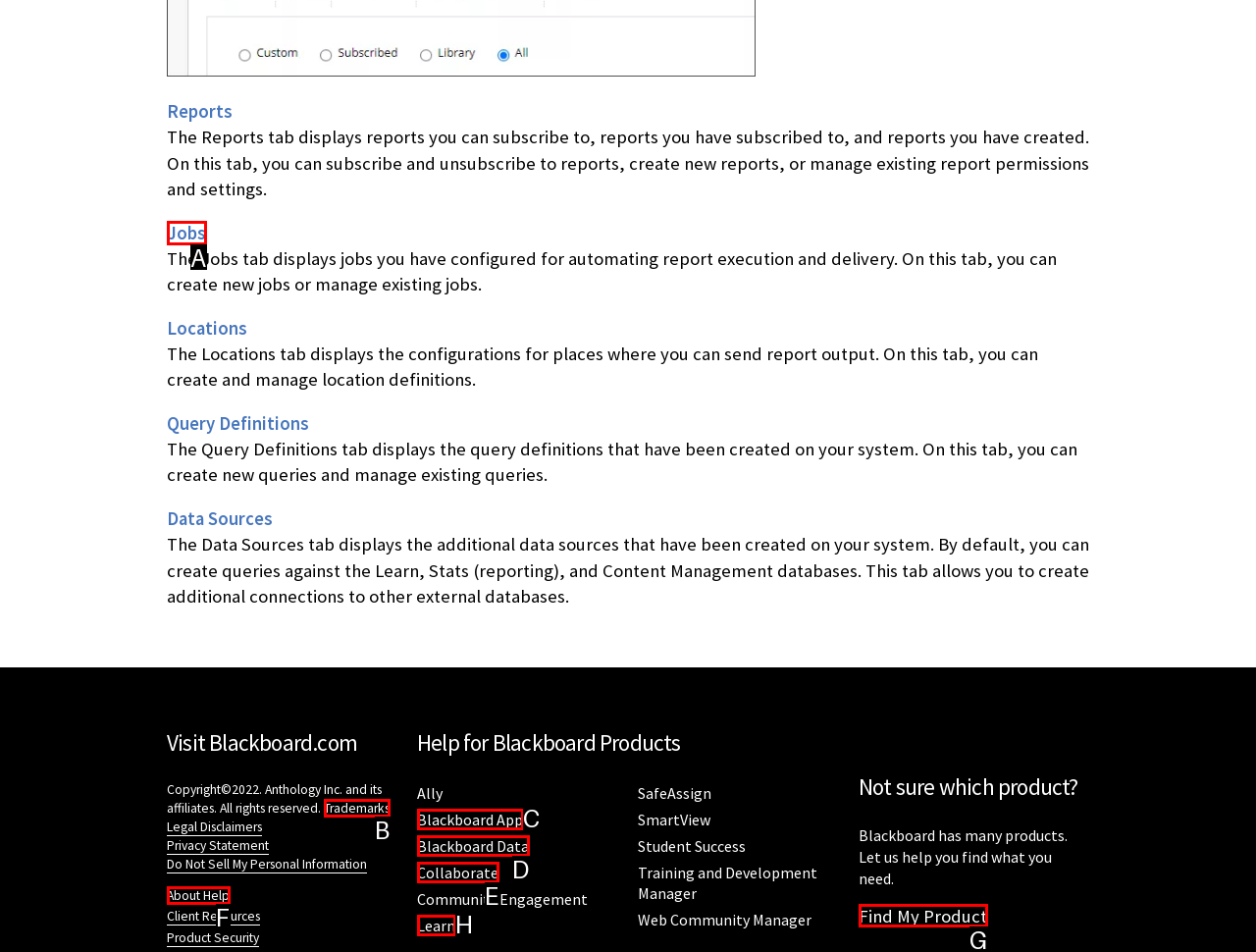Select the letter of the element you need to click to complete this task: Find my product
Answer using the letter from the specified choices.

G